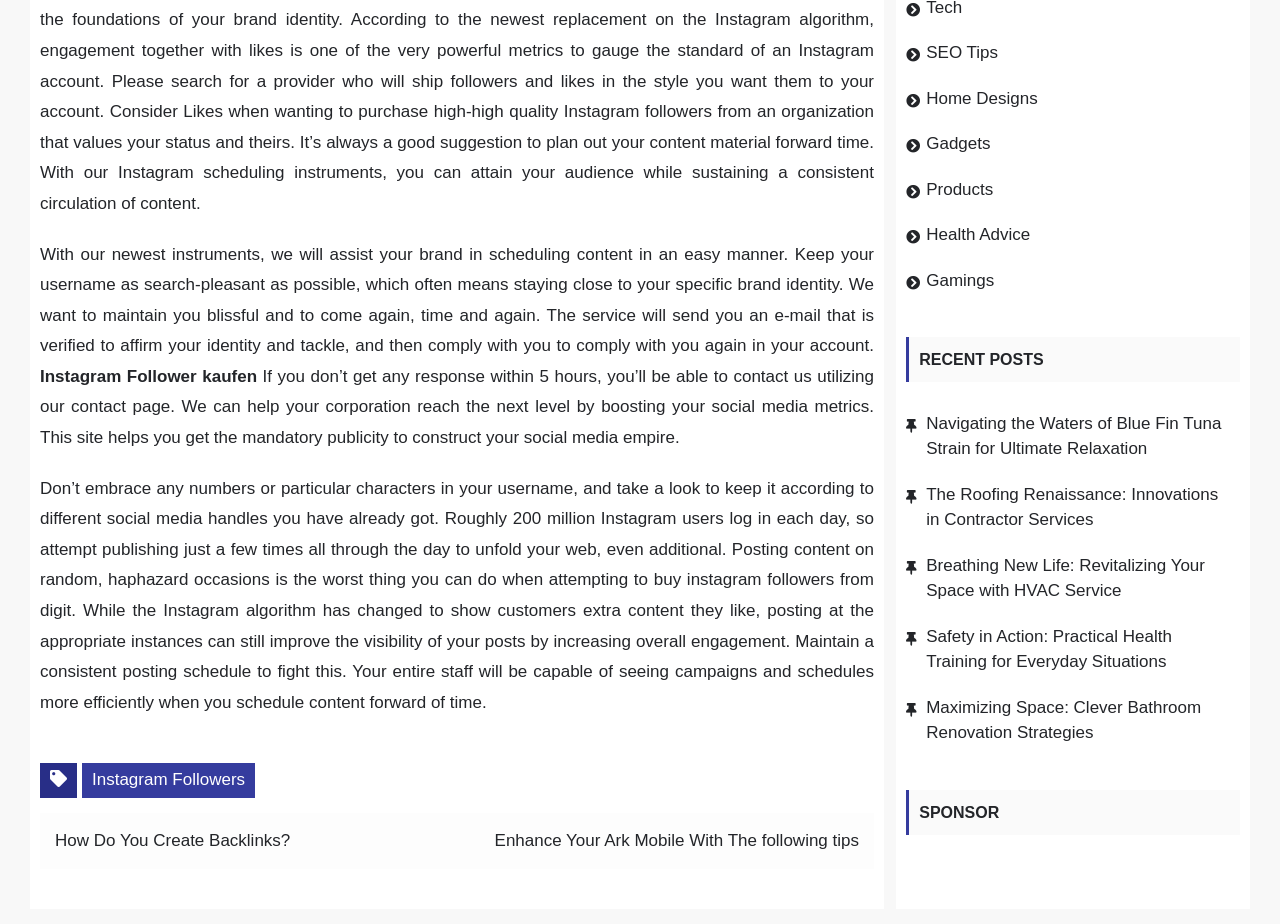Provide the bounding box coordinates for the UI element that is described by this text: "Gamings". The coordinates should be in the form of four float numbers between 0 and 1: [left, top, right, bottom].

[0.724, 0.293, 0.777, 0.314]